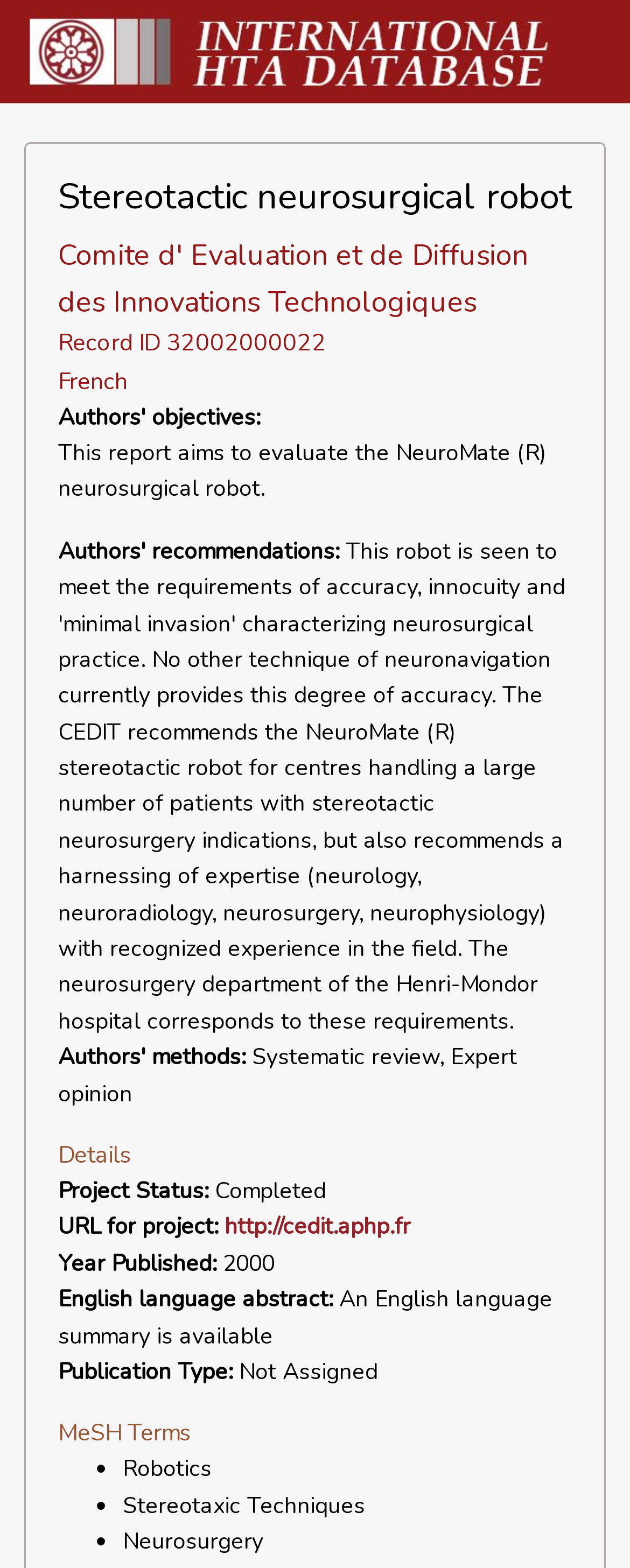What is the record ID of the report?
We need a detailed and meticulous answer to the question.

The record ID can be found in the static text element 'Record ID 32002000022' which is located at the top of the webpage, below the heading 'Stereotactic neurosurgical robot'.